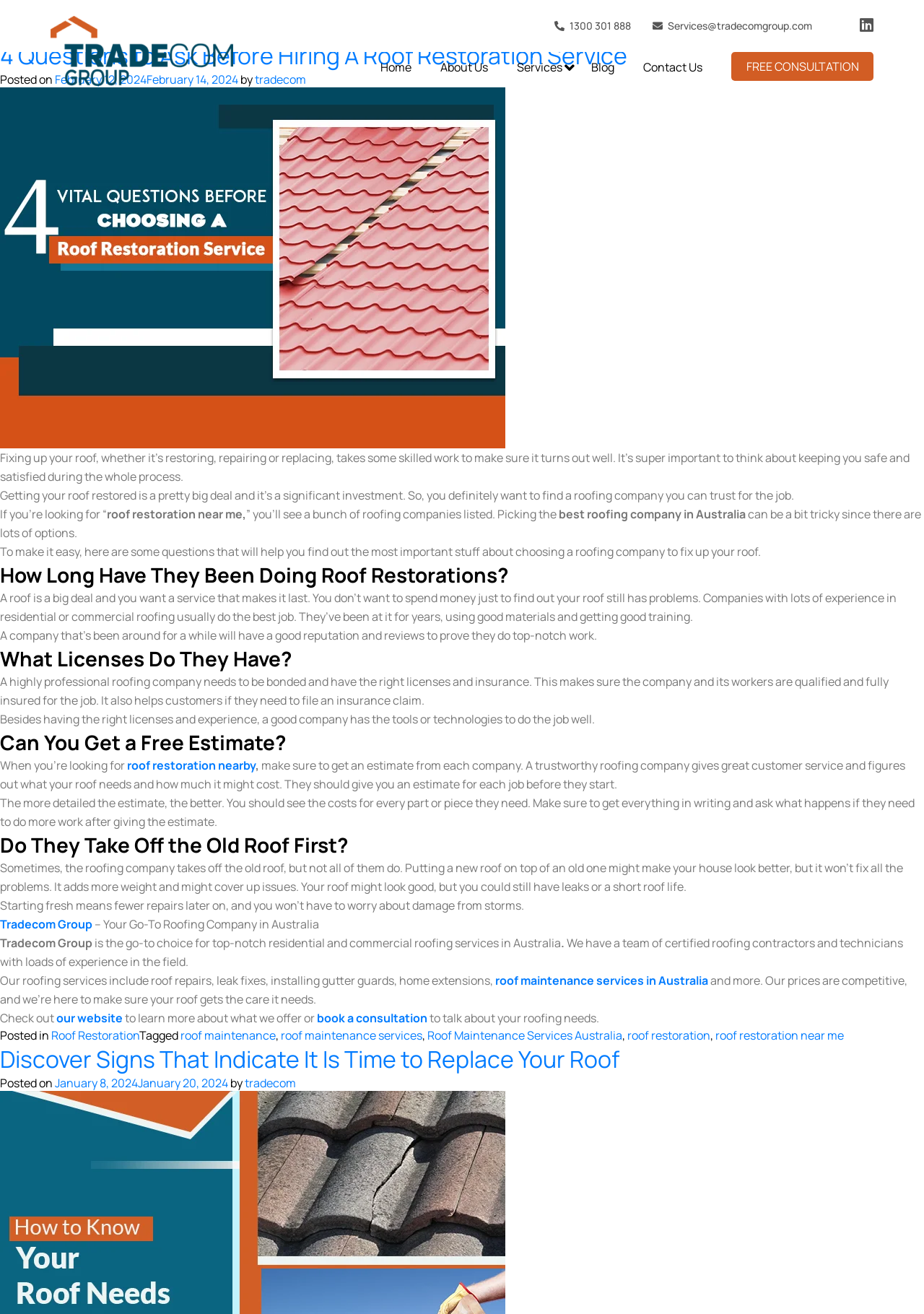Please identify the bounding box coordinates of the element that needs to be clicked to perform the following instruction: "Send an email to Services@tradecomgroup.com".

[0.706, 0.014, 0.879, 0.025]